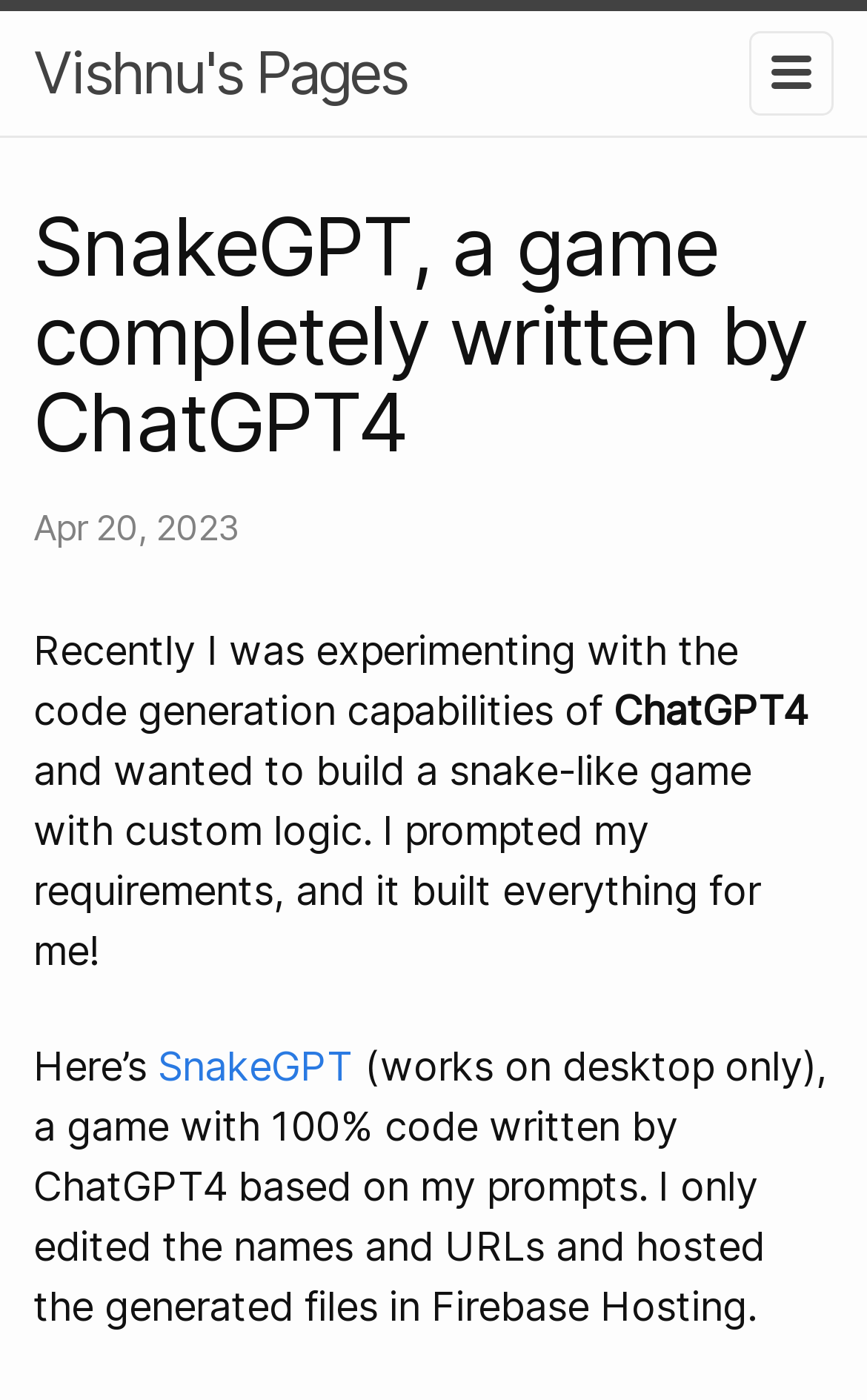Respond to the question below with a single word or phrase: What is the date mentioned on the webpage?

Apr 20, 2023